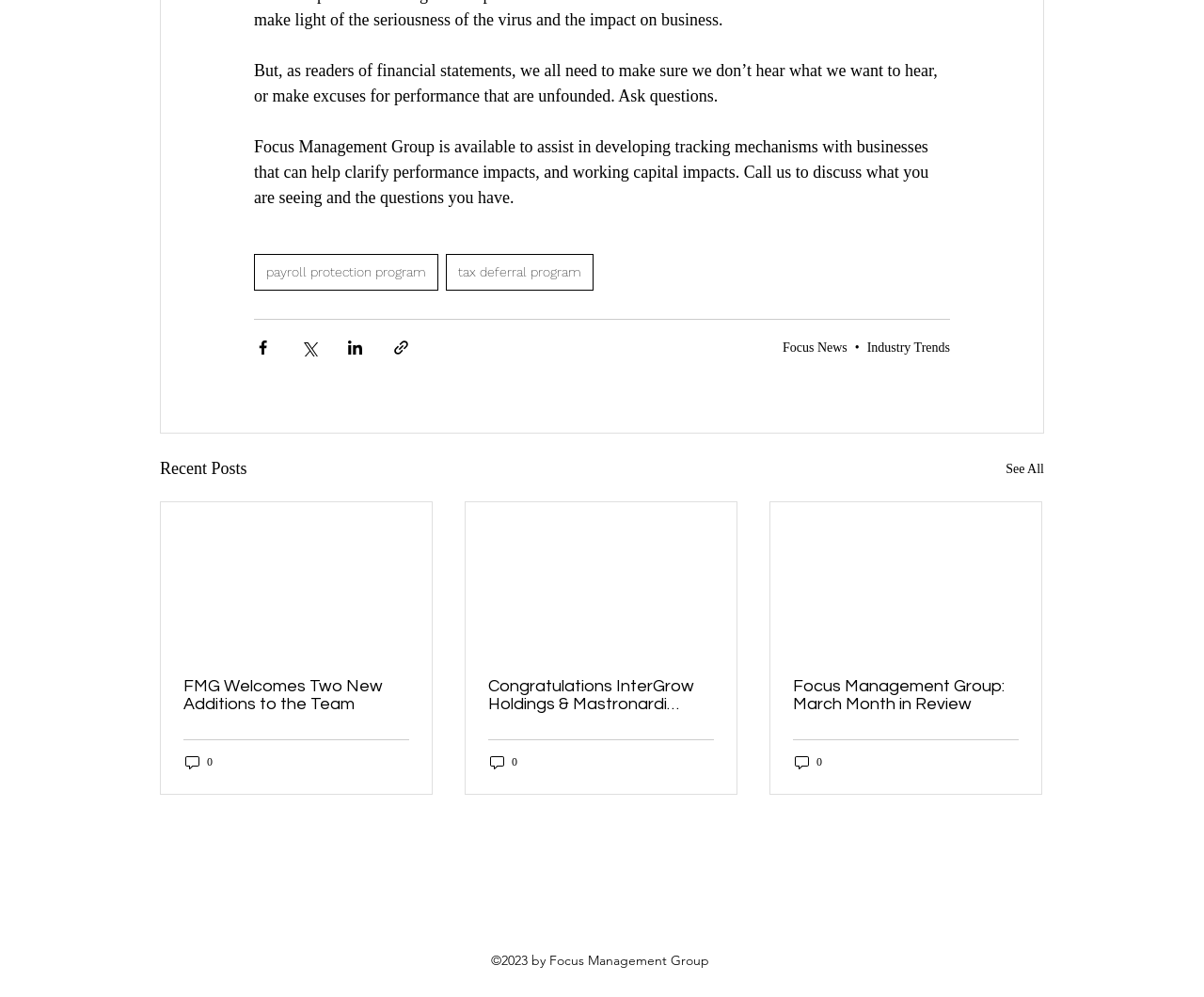Identify the bounding box coordinates of the clickable section necessary to follow the following instruction: "Read the 'Recent Posts' section". The coordinates should be presented as four float numbers from 0 to 1, i.e., [left, top, right, bottom].

[0.133, 0.456, 0.205, 0.484]